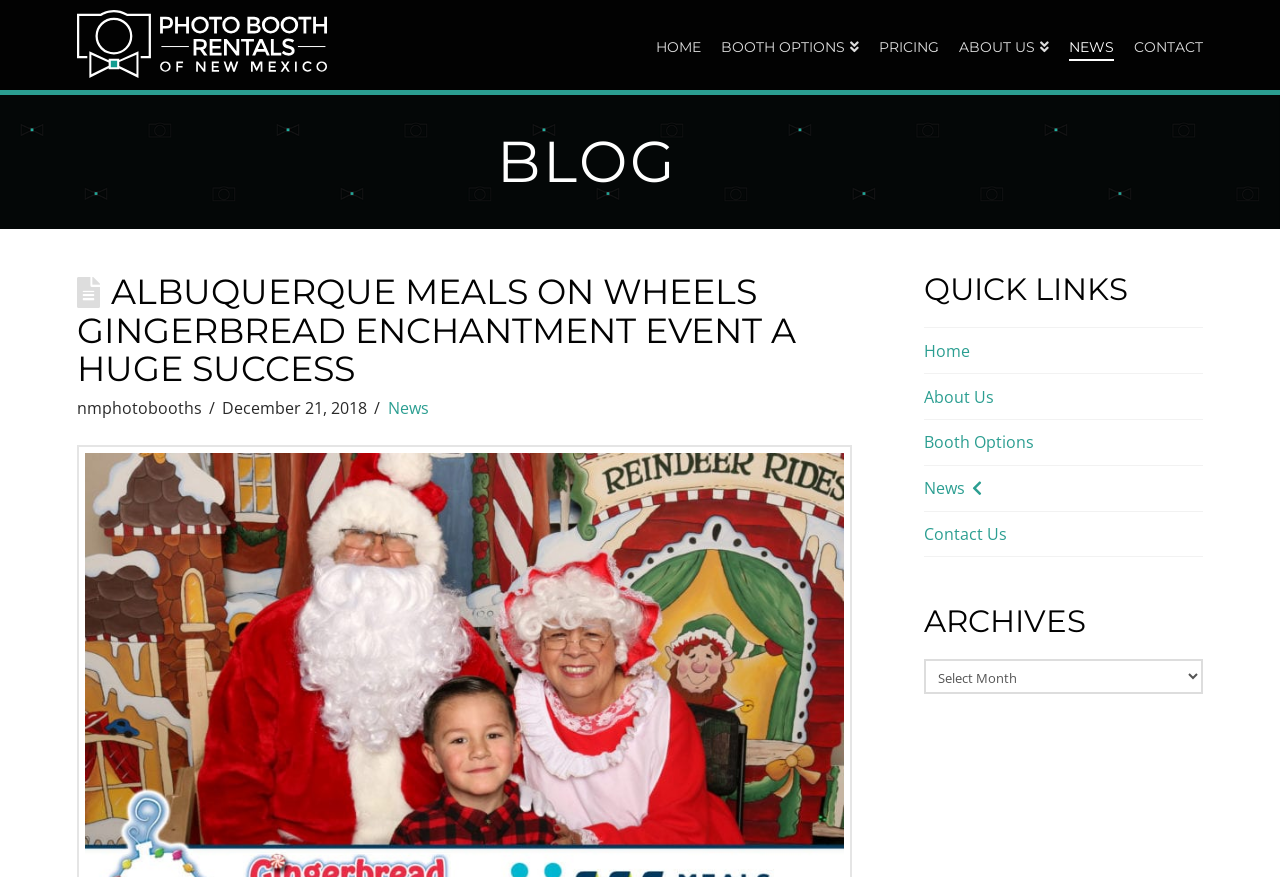Please find the bounding box coordinates of the element that needs to be clicked to perform the following instruction: "read about booth options". The bounding box coordinates should be four float numbers between 0 and 1, represented as [left, top, right, bottom].

[0.556, 0.0, 0.679, 0.103]